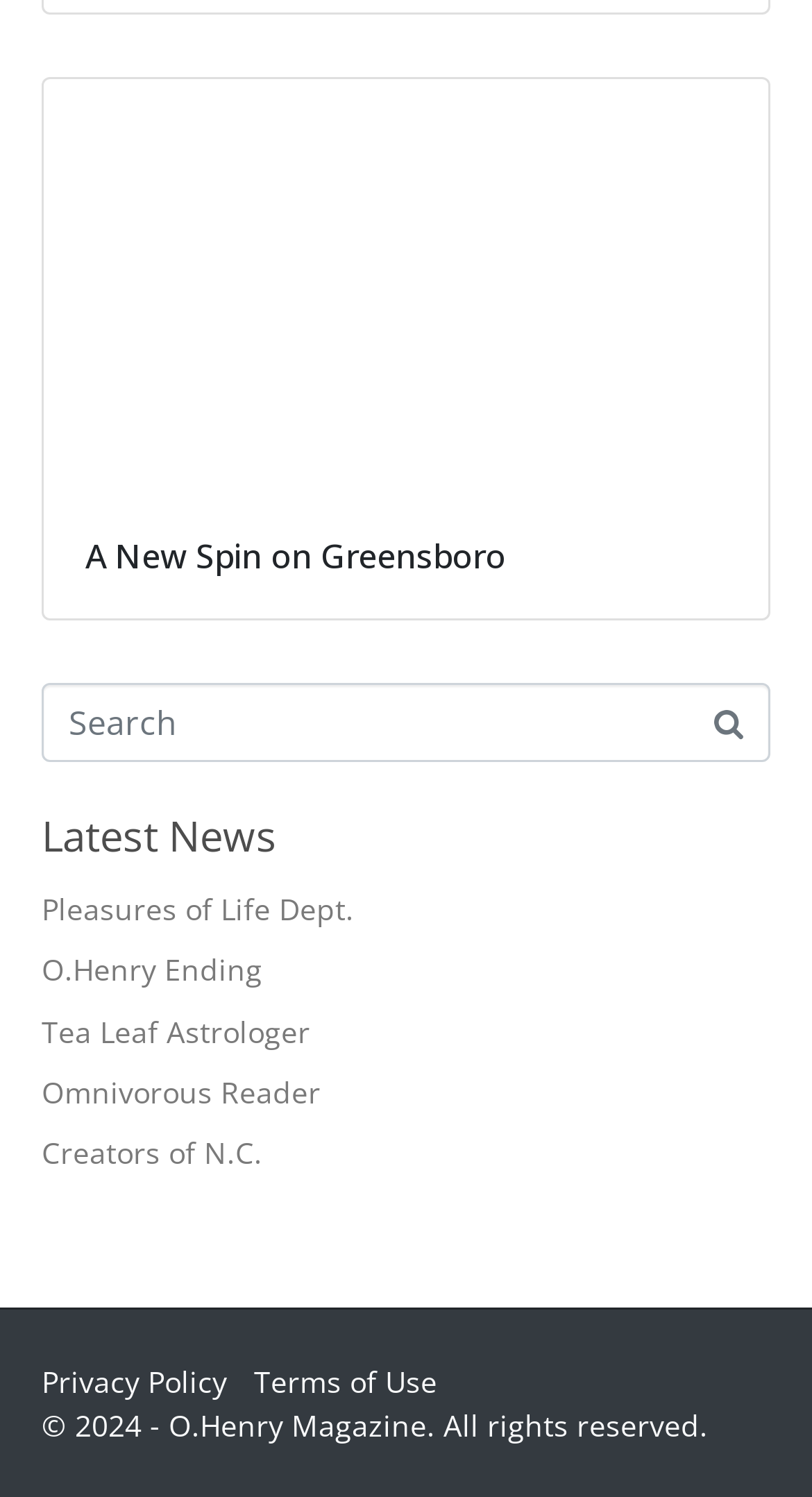Extract the bounding box of the UI element described as: "Pleasures of Life Dept.".

[0.051, 0.594, 0.436, 0.62]